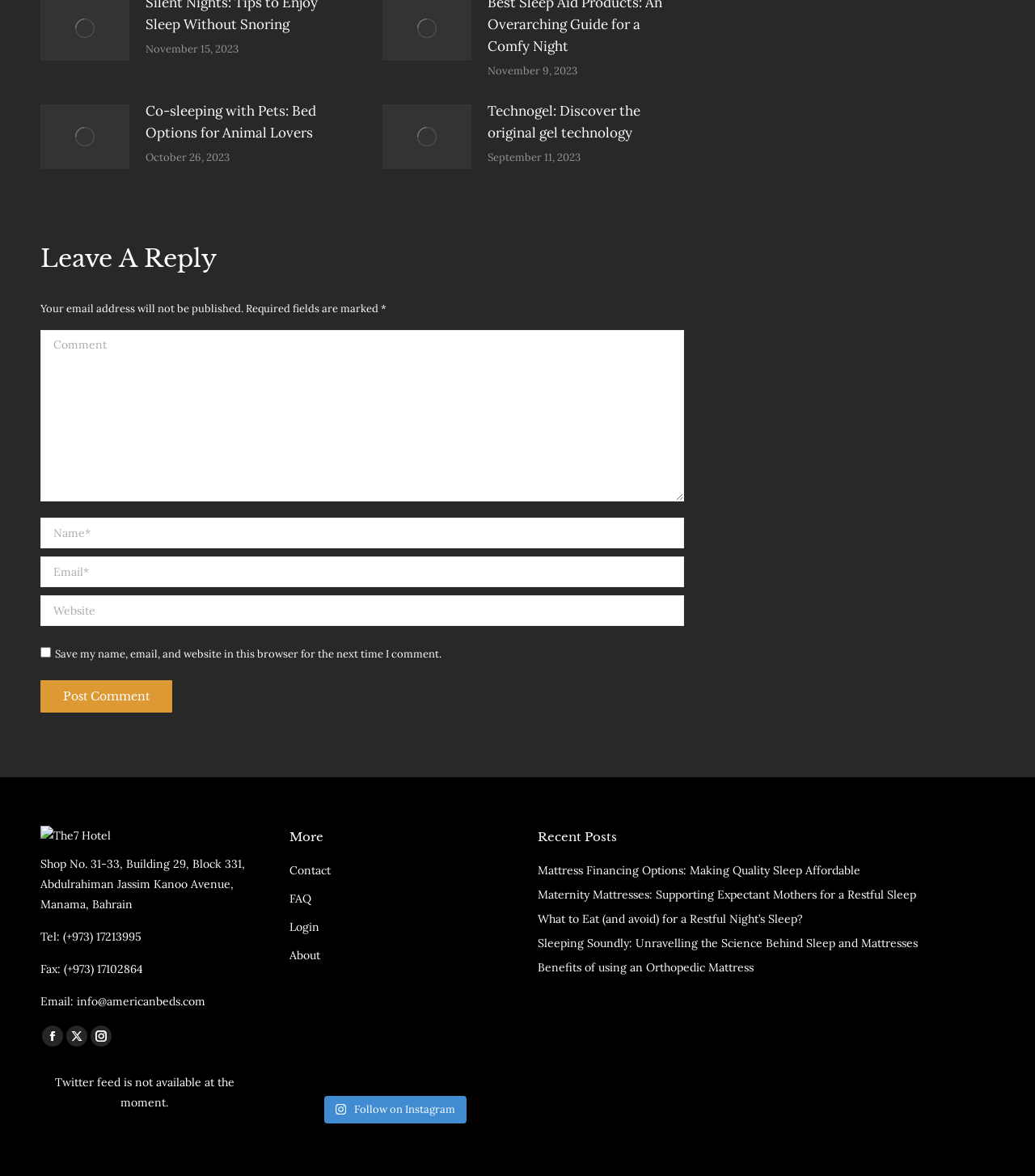Identify the bounding box coordinates for the region of the element that should be clicked to carry out the instruction: "Click on the 'Post Comment' button". The bounding box coordinates should be four float numbers between 0 and 1, i.e., [left, top, right, bottom].

[0.039, 0.578, 0.166, 0.606]